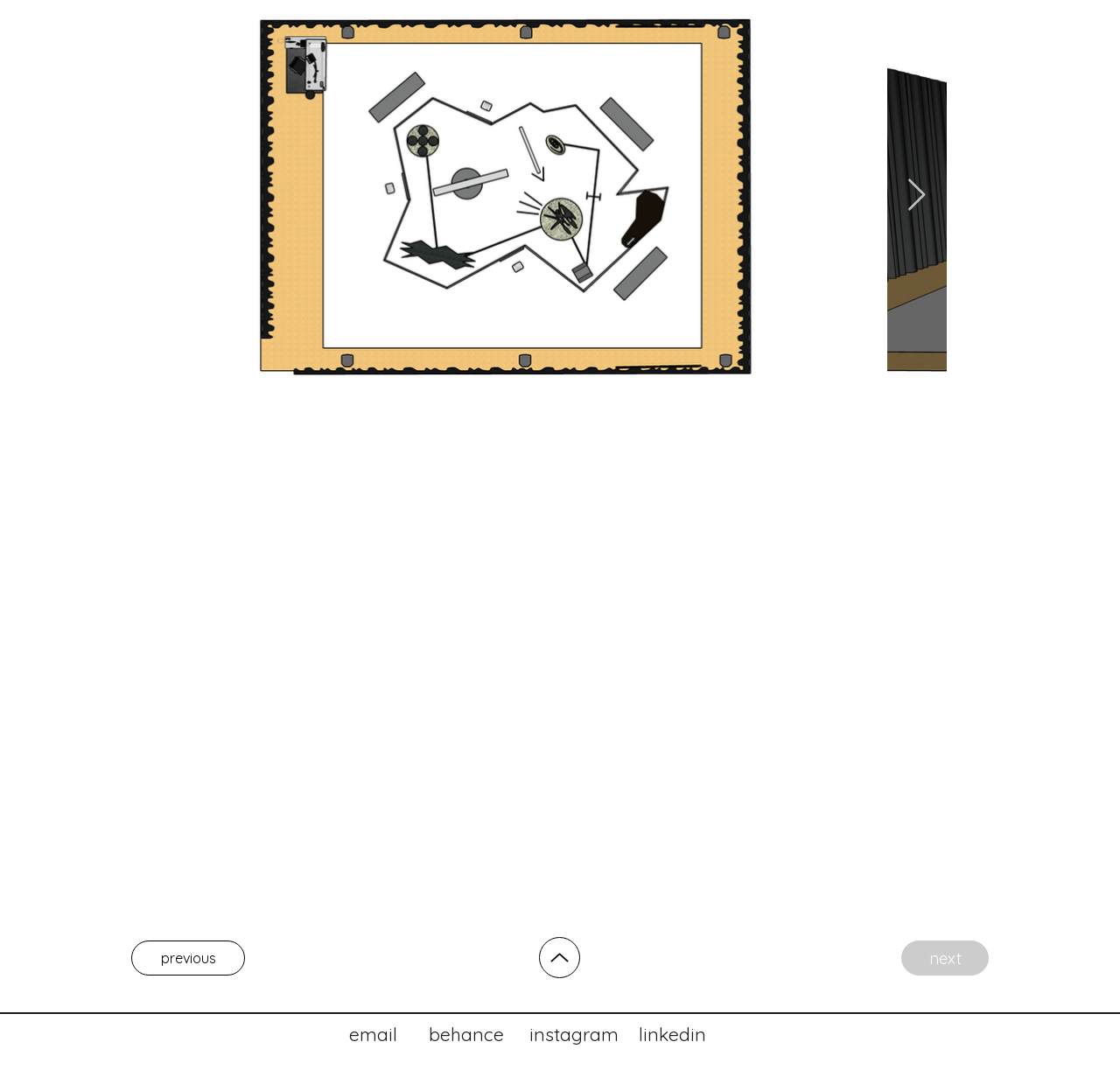Provide a short, one-word or phrase answer to the question below:
What is the purpose of the 'Next Item' button?

Navigate to next item